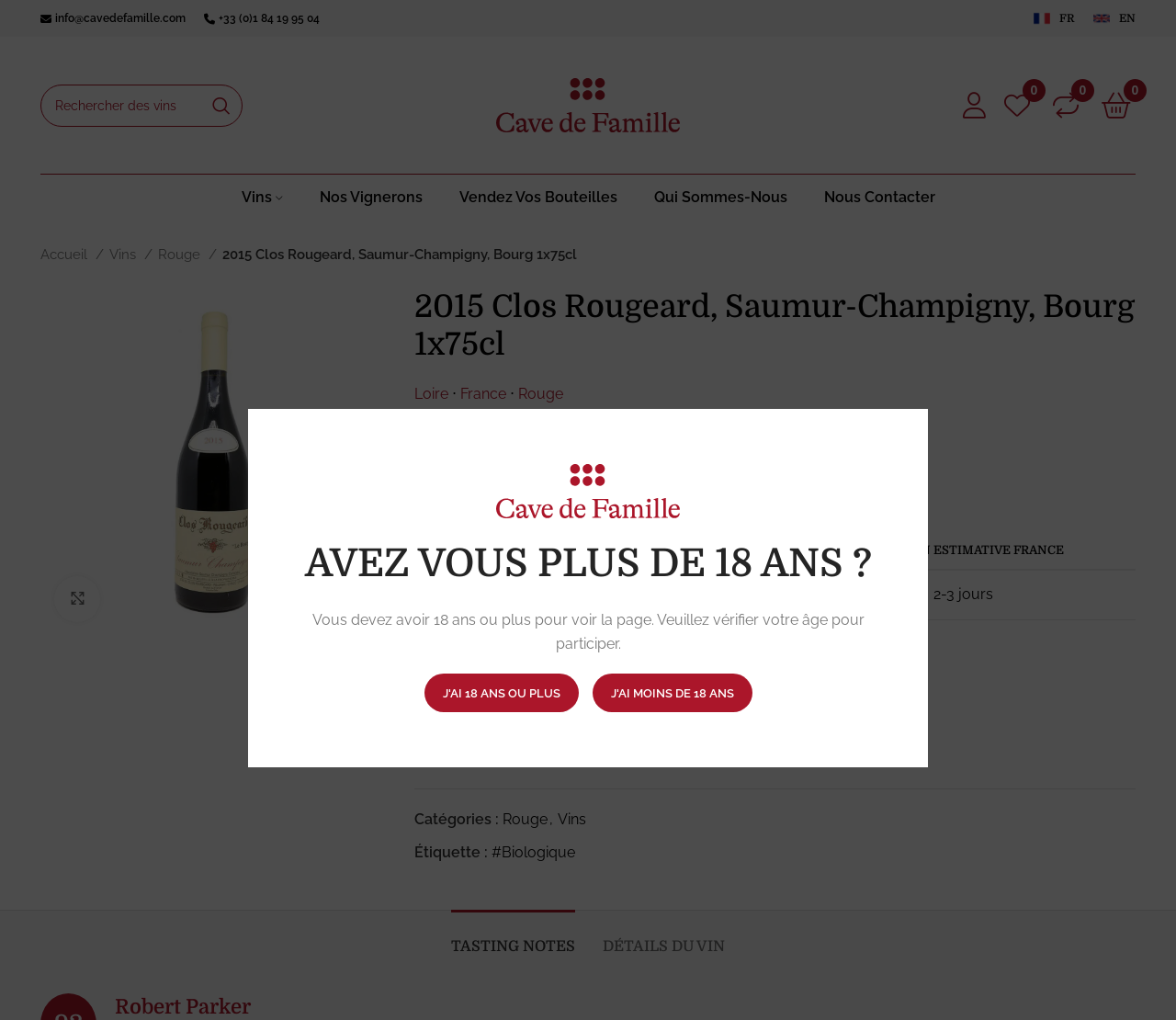Locate the bounding box coordinates of the clickable region necessary to complete the following instruction: "View wine details". Provide the coordinates in the format of four float numbers between 0 and 1, i.e., [left, top, right, bottom].

[0.353, 0.283, 0.966, 0.357]